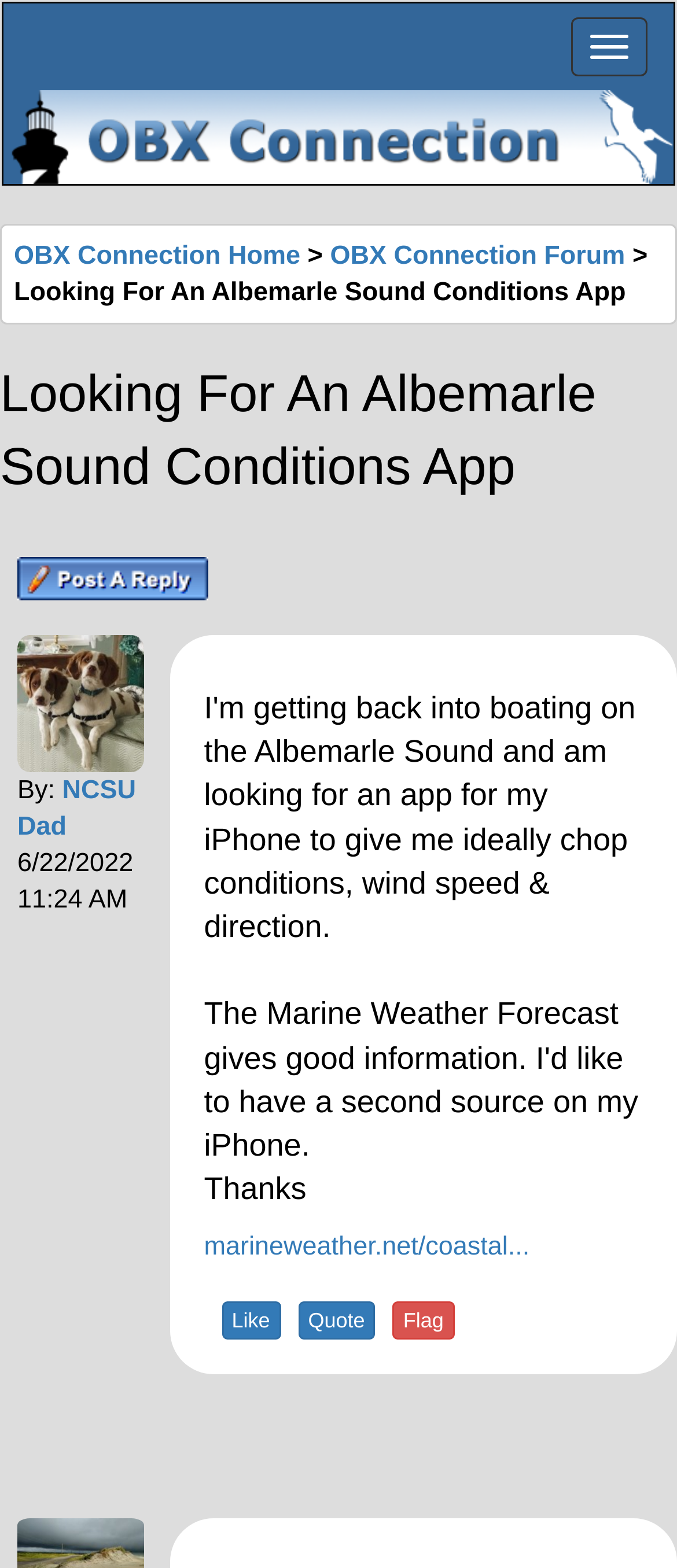Determine the bounding box coordinates of the clickable region to execute the instruction: "Quote the post". The coordinates should be four float numbers between 0 and 1, denoted as [left, top, right, bottom].

[0.44, 0.83, 0.554, 0.855]